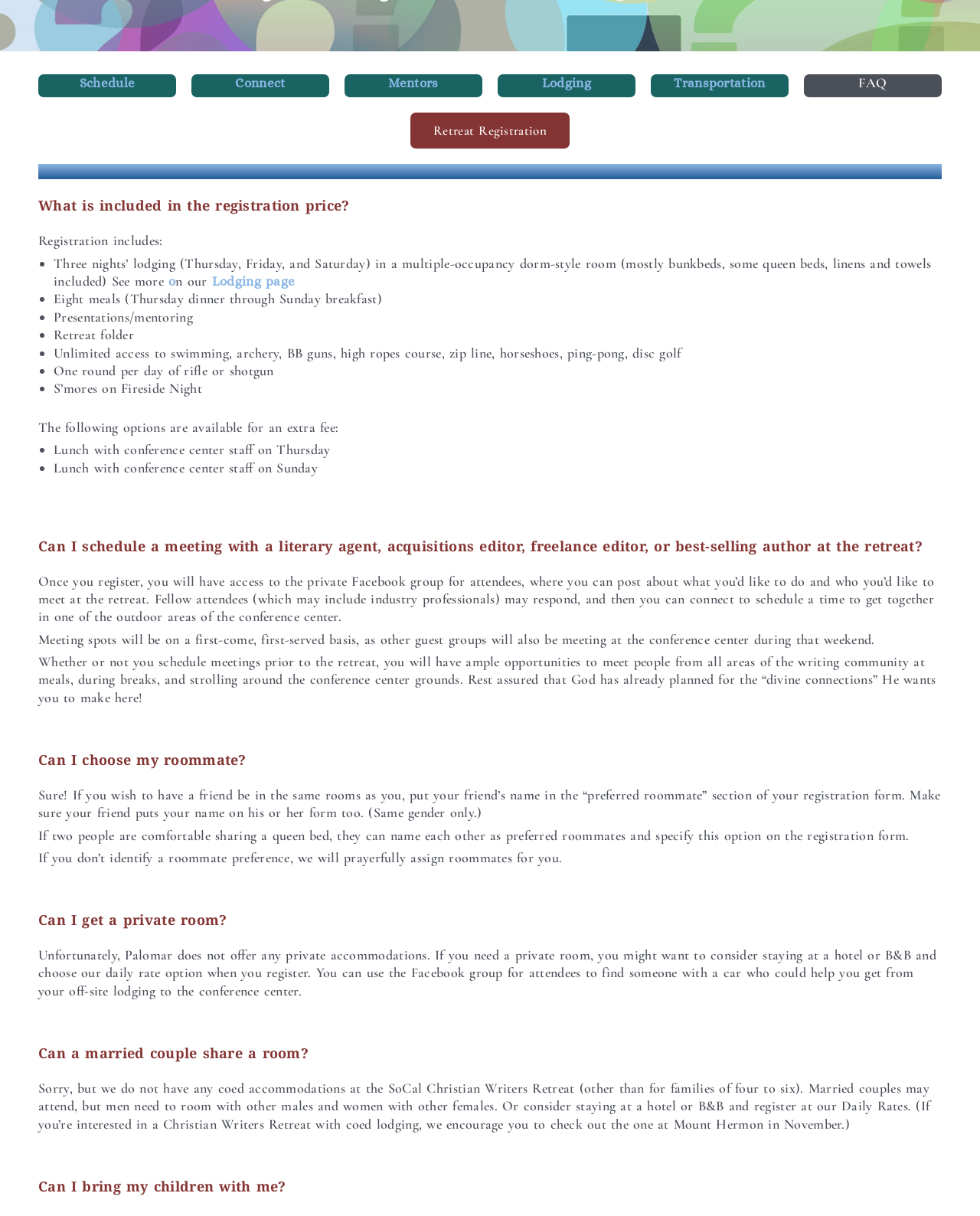Refer to the element description Retreat Registration and identify the corresponding bounding box in the screenshot. Format the coordinates as (top-left x, top-left y, bottom-right x, bottom-right y) with values in the range of 0 to 1.

[0.419, 0.093, 0.581, 0.122]